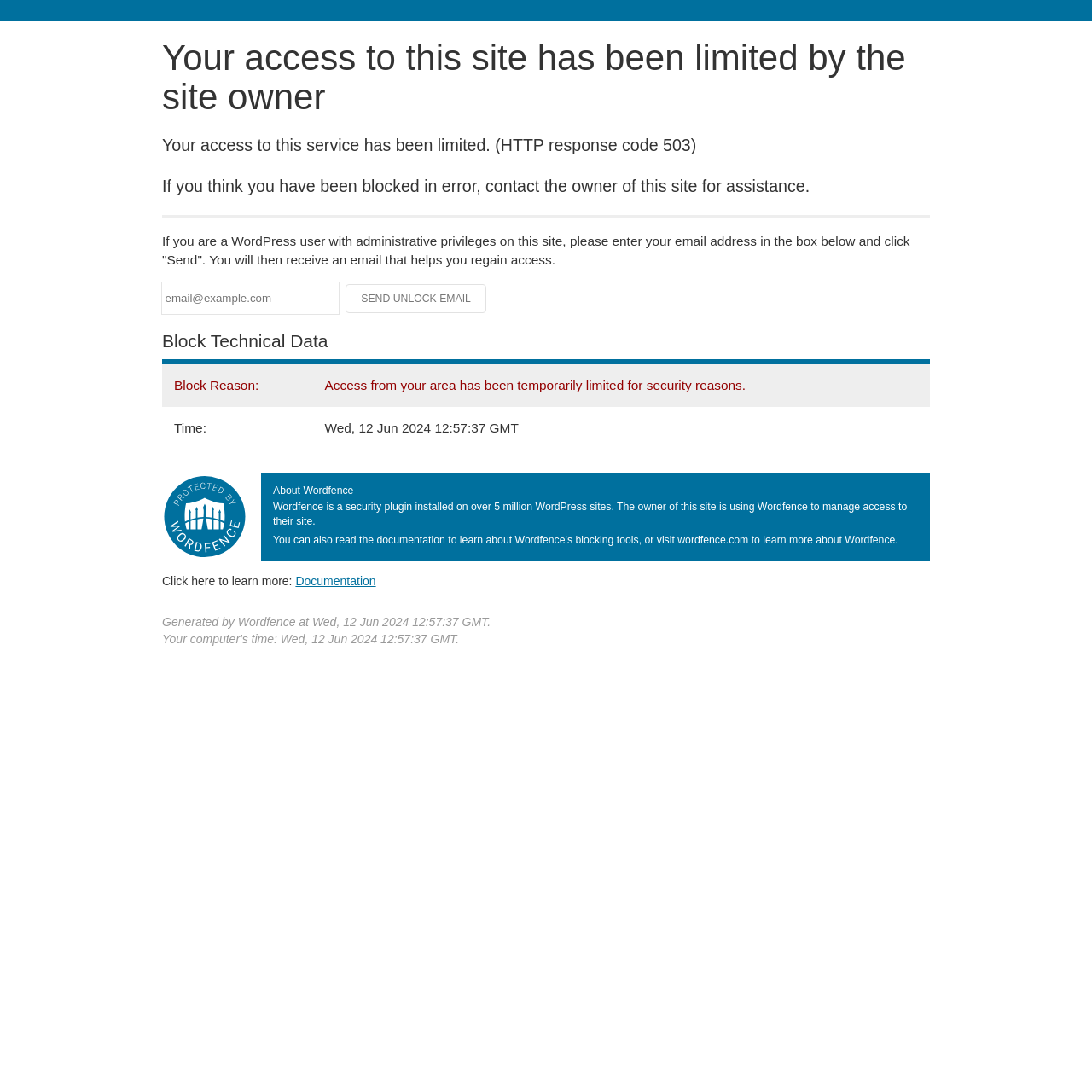What is the name of the security plugin installed on the site?
Provide a thorough and detailed answer to the question.

The heading 'About Wordfence' and the StaticText 'Wordfence is a security plugin installed on over 5 million WordPress sites.' indicate that the security plugin installed on the site is Wordfence.